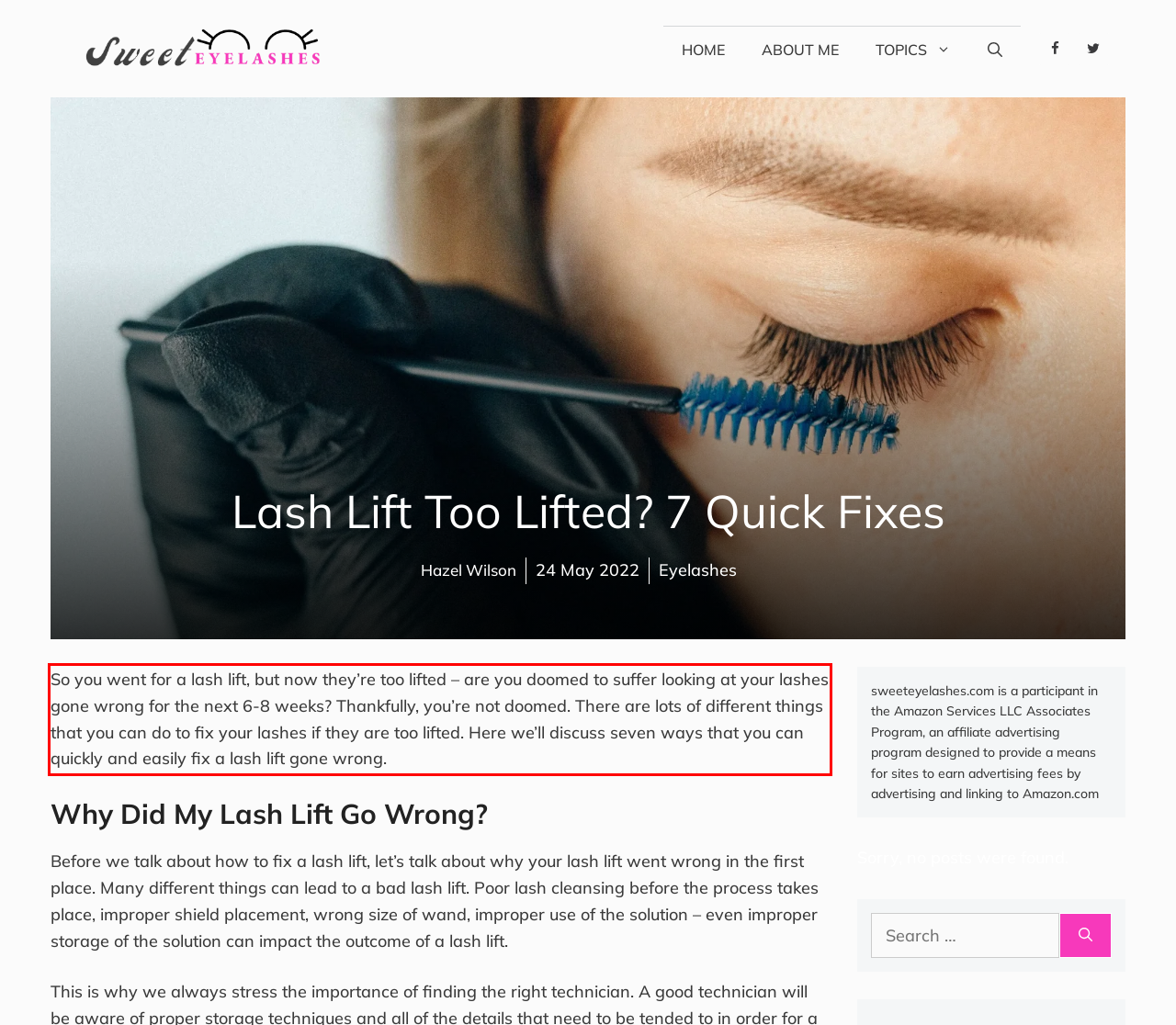Look at the webpage screenshot and recognize the text inside the red bounding box.

So you went for a lash lift, but now they’re too lifted – are you doomed to suffer looking at your lashes gone wrong for the next 6-8 weeks? Thankfully, you’re not doomed. There are lots of different things that you can do to fix your lashes if they are too lifted. Here we’ll discuss seven ways that you can quickly and easily fix a lash lift gone wrong.